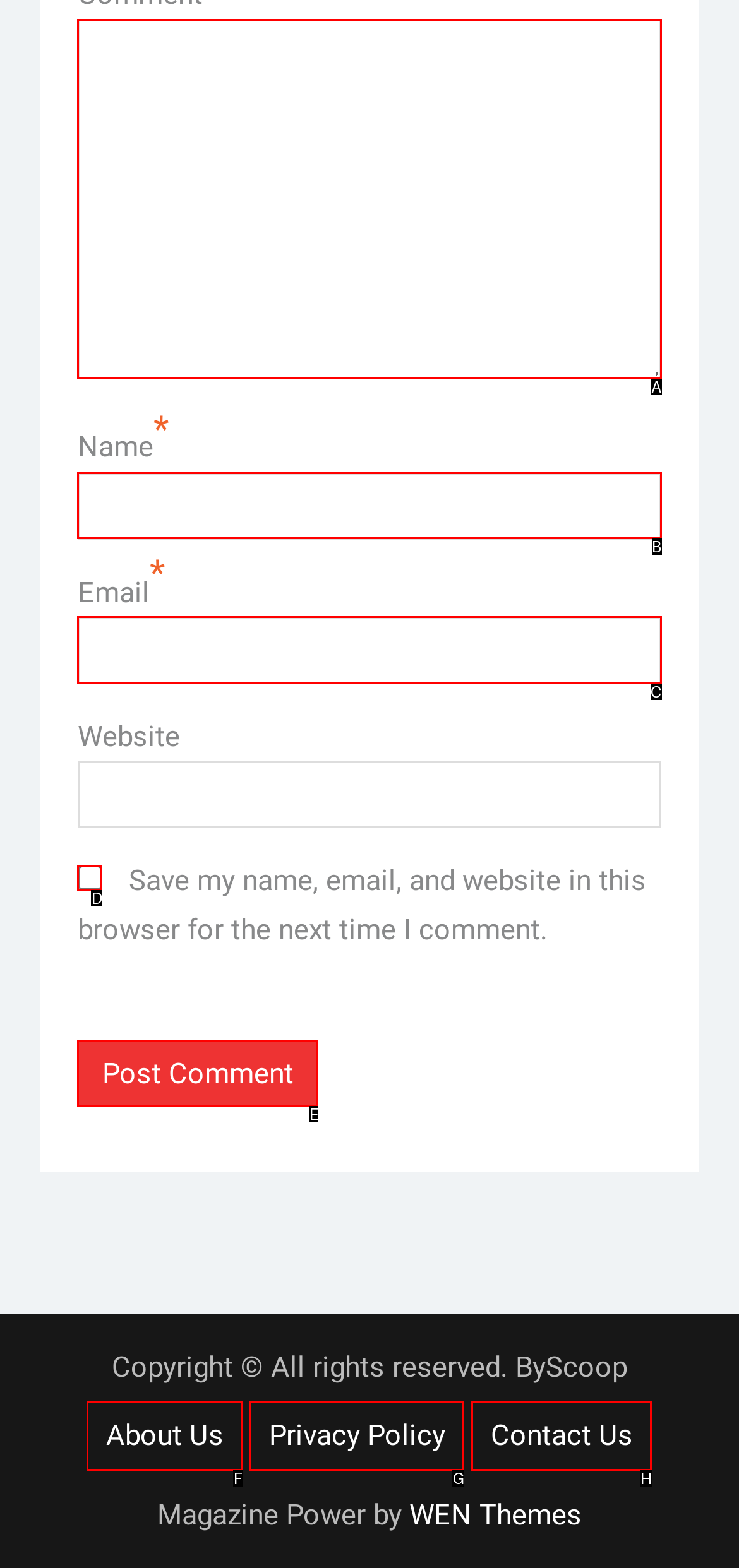Point out which UI element to click to complete this task: Input your email
Answer with the letter corresponding to the right option from the available choices.

C